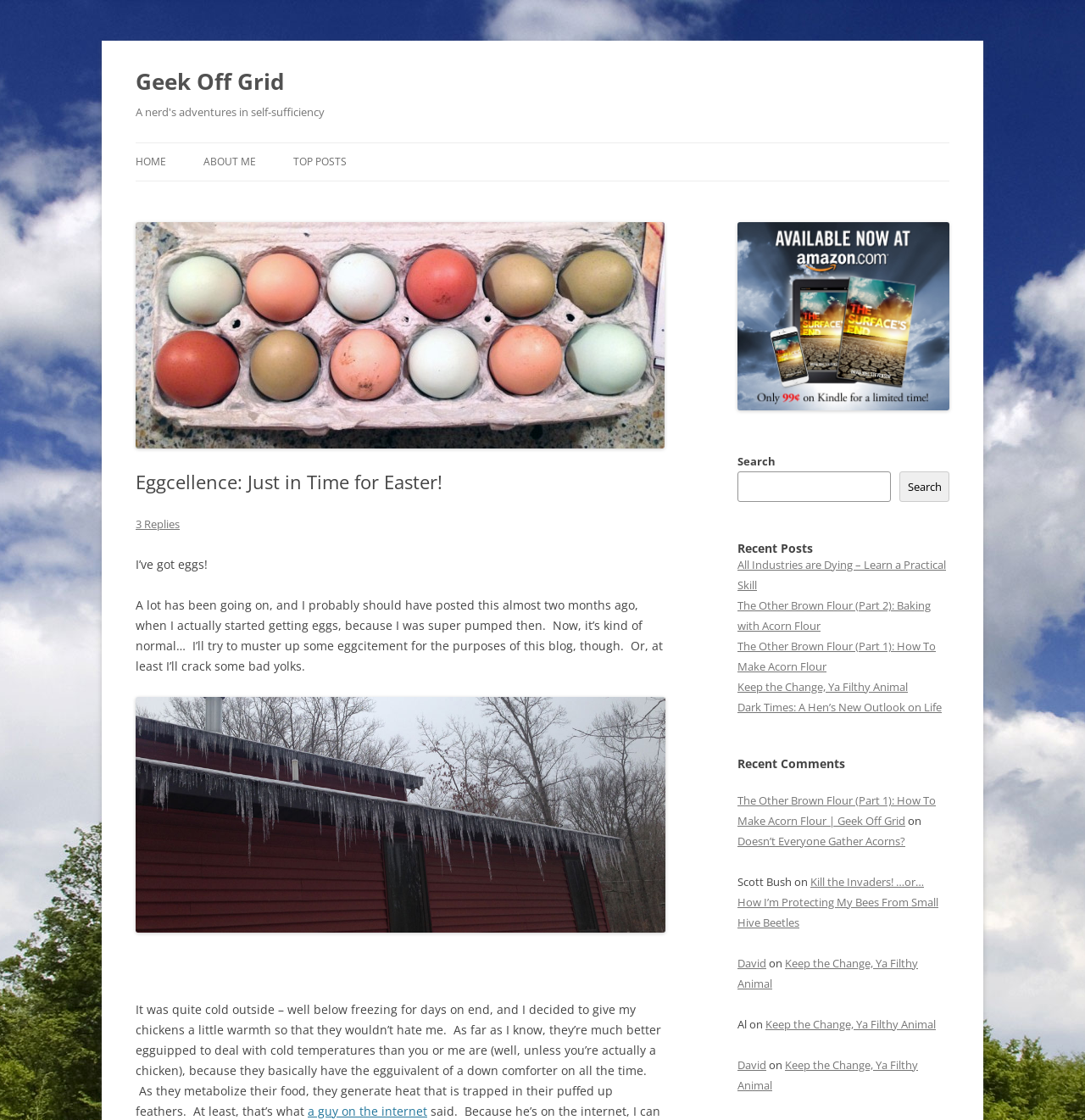Find the bounding box coordinates for the HTML element specified by: "Doesn’t Everyone Gather Acorns?".

[0.68, 0.744, 0.834, 0.758]